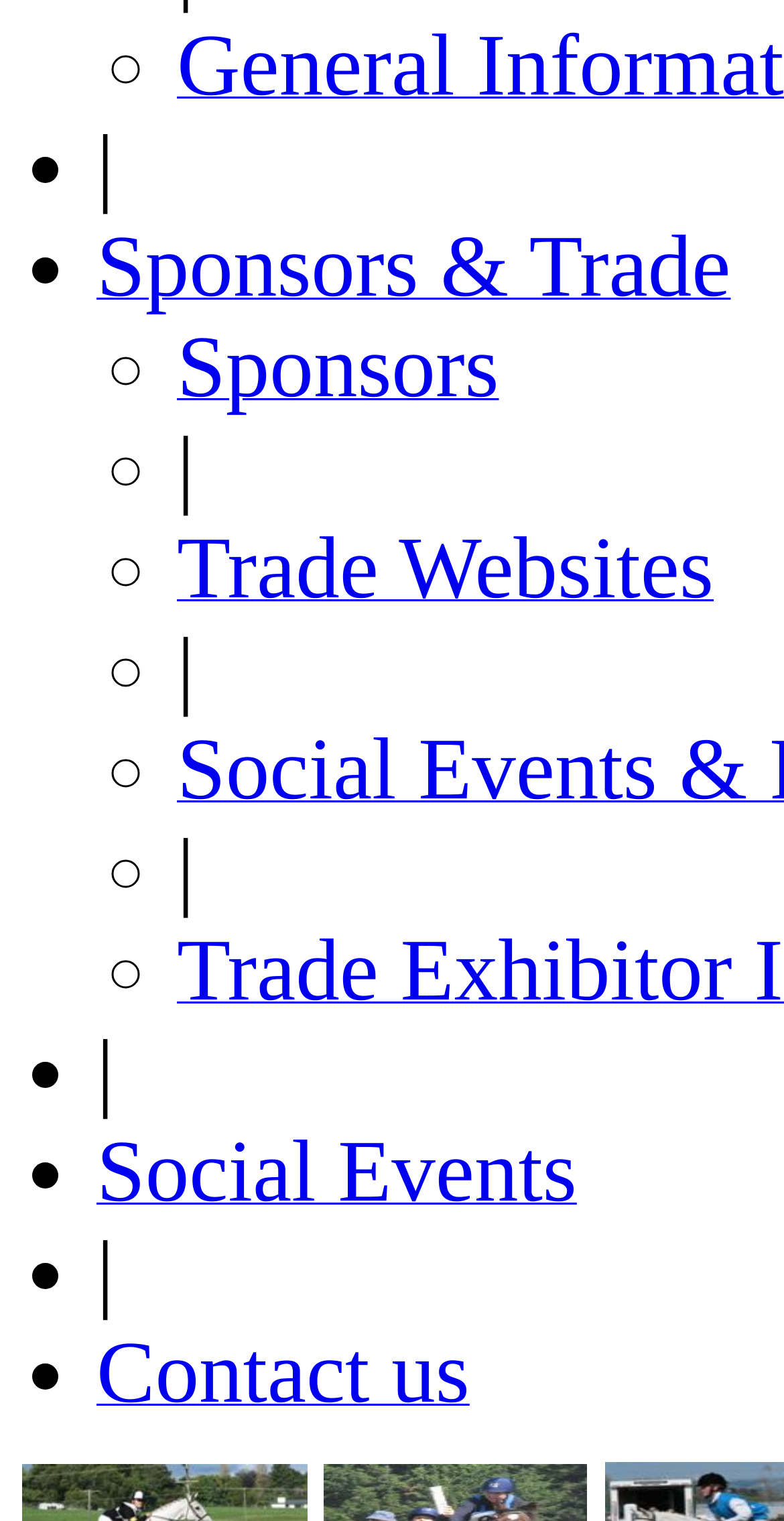Given the following UI element description: "Camping & Stabling", find the bounding box coordinates in the webpage screenshot.

[0.452, 0.951, 0.724, 0.969]